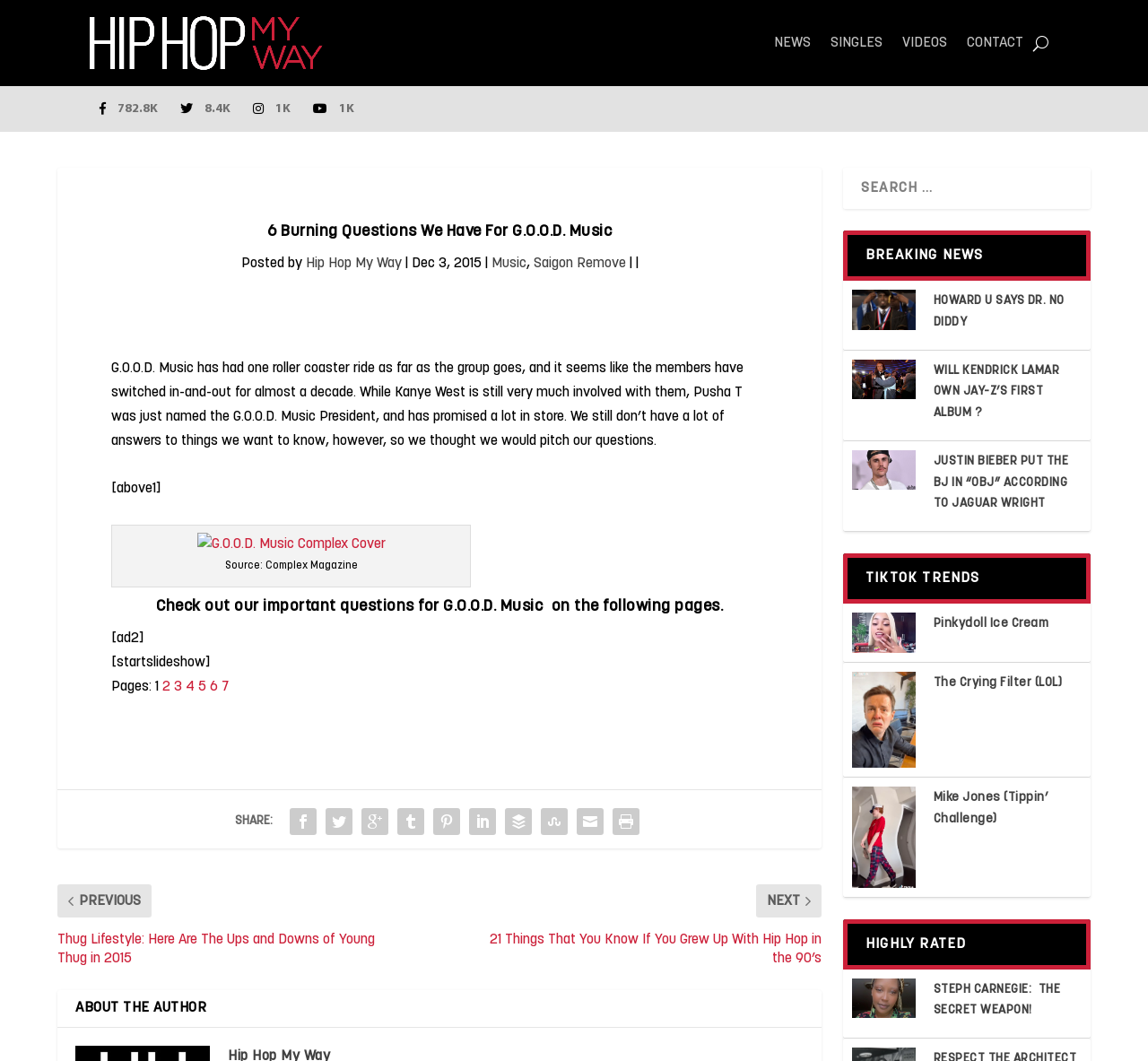Bounding box coordinates are specified in the format (top-left x, top-left y, bottom-right x, bottom-right y). All values are floating point numbers bounded between 0 and 1. Please provide the bounding box coordinate of the region this sentence describes: parent_node: Mike Jones (Tippin’ Challenge)

[0.742, 0.742, 0.797, 0.836]